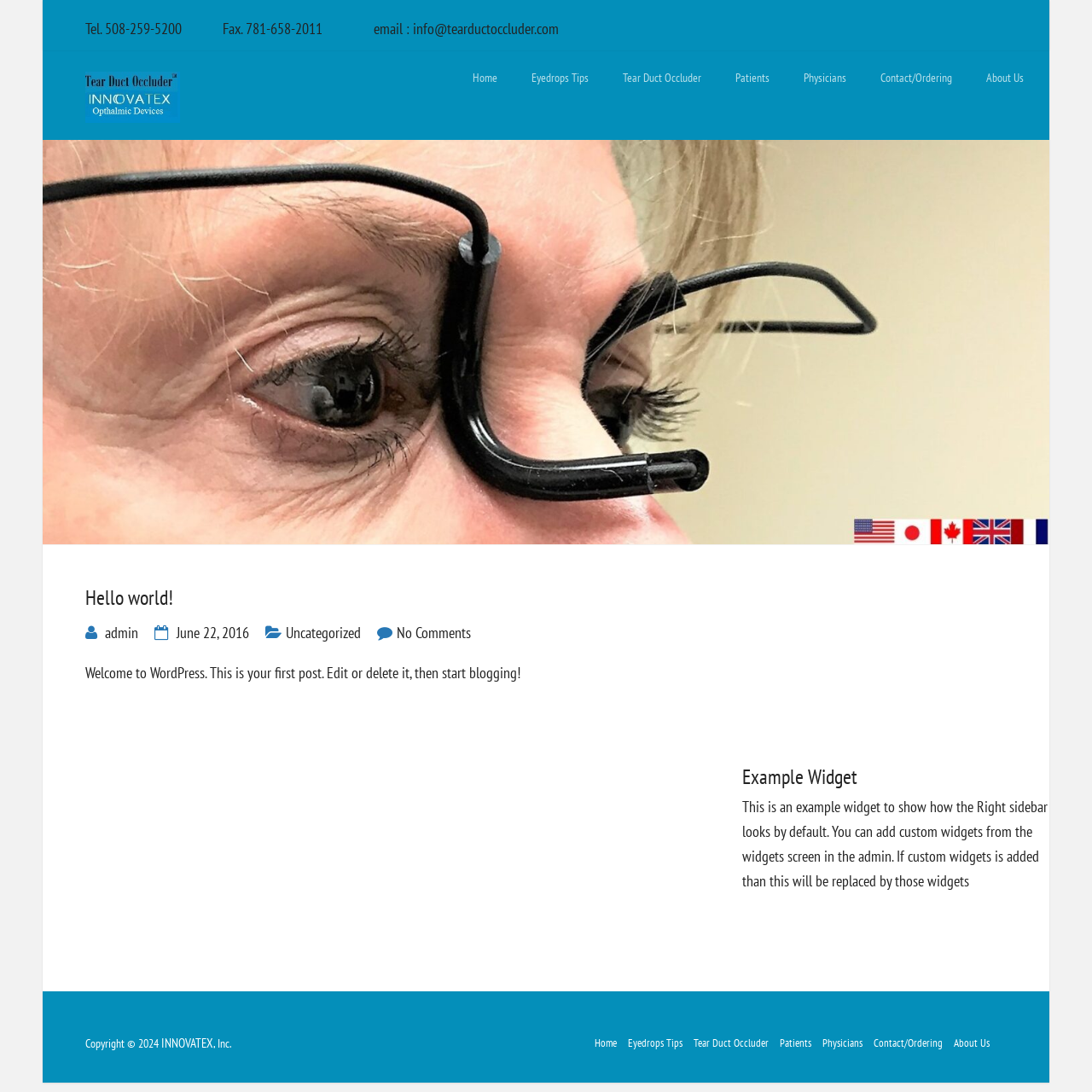Could you provide the bounding box coordinates for the portion of the screen to click to complete this instruction: "Read the 'Hello world!' post"?

[0.078, 0.534, 0.648, 0.561]